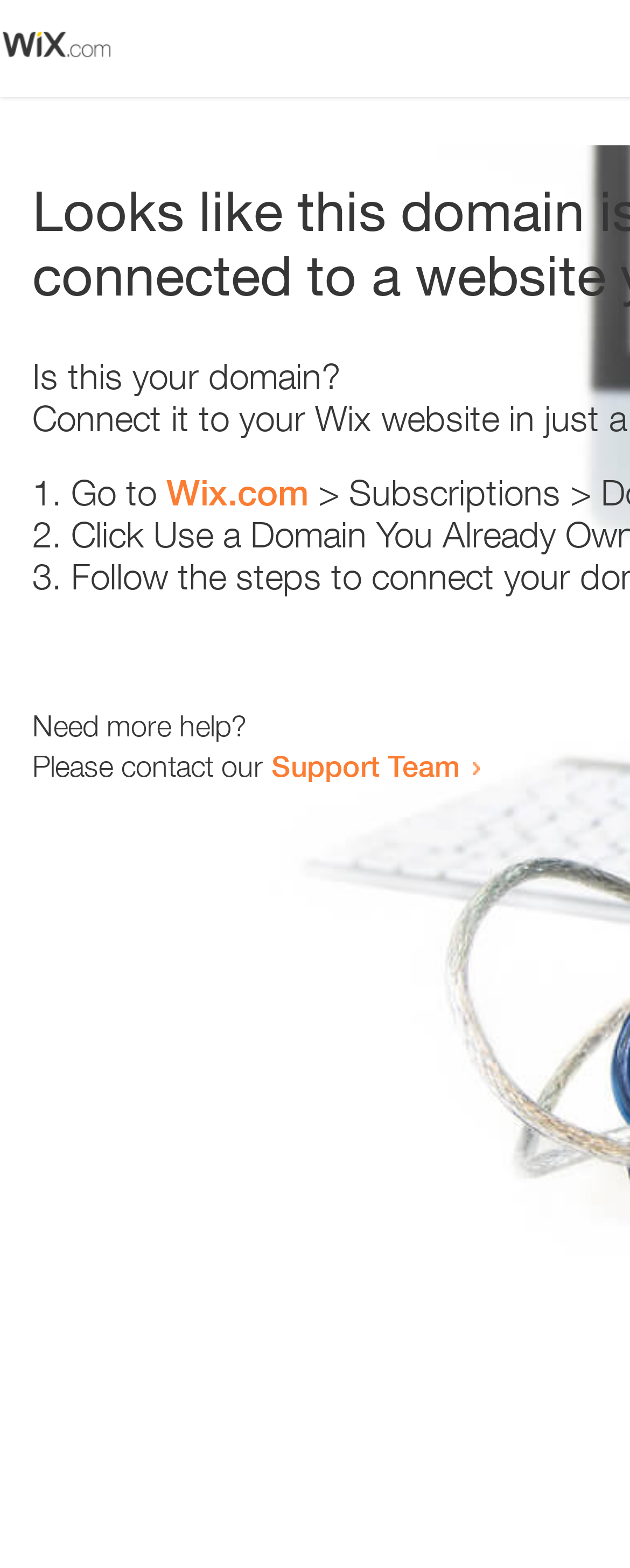What is the purpose of the webpage?
Provide a concise answer using a single word or phrase based on the image.

Error resolution